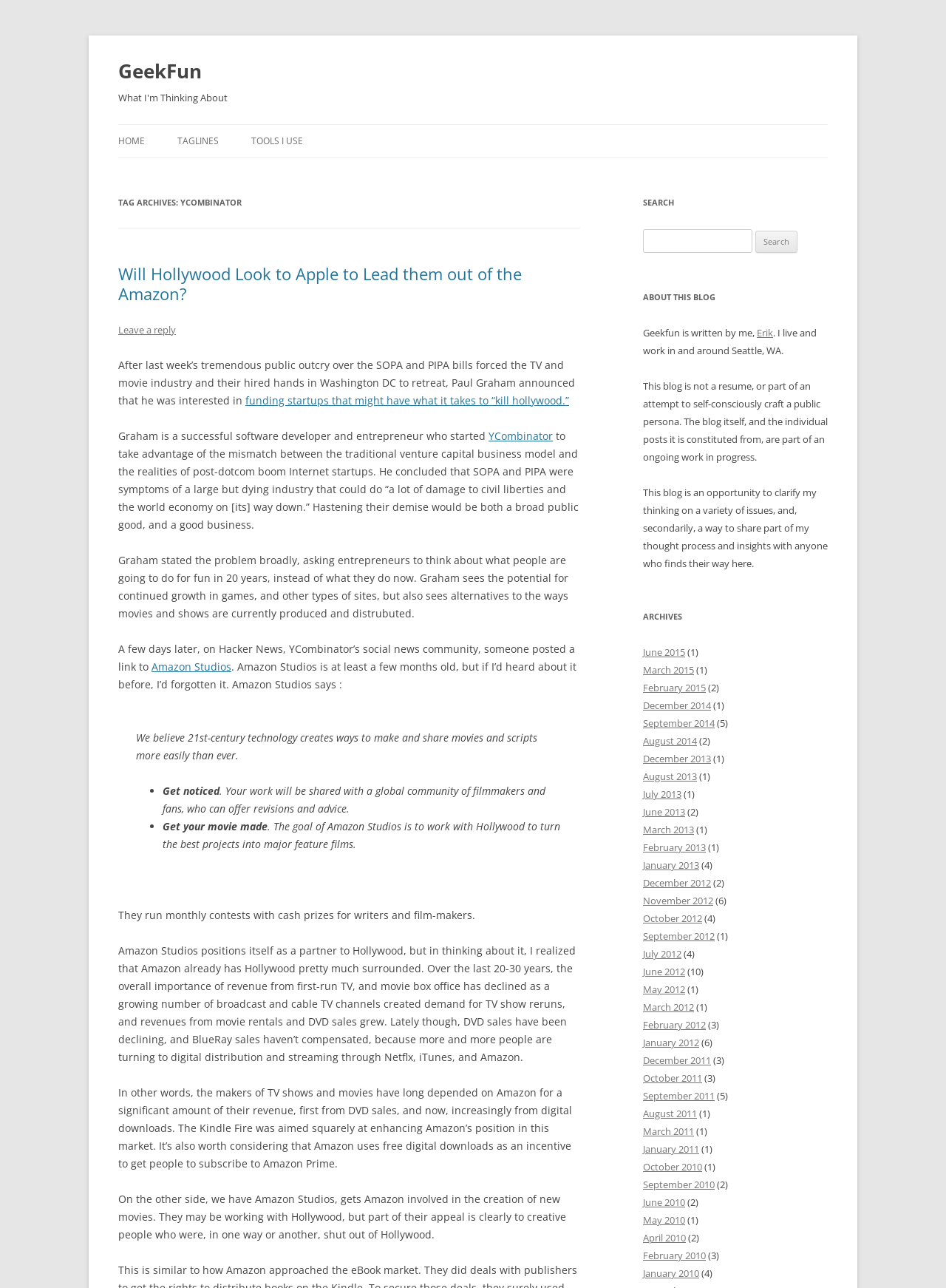Provide a brief response to the question below using a single word or phrase: 
What is the title of the blog?

GeekFun